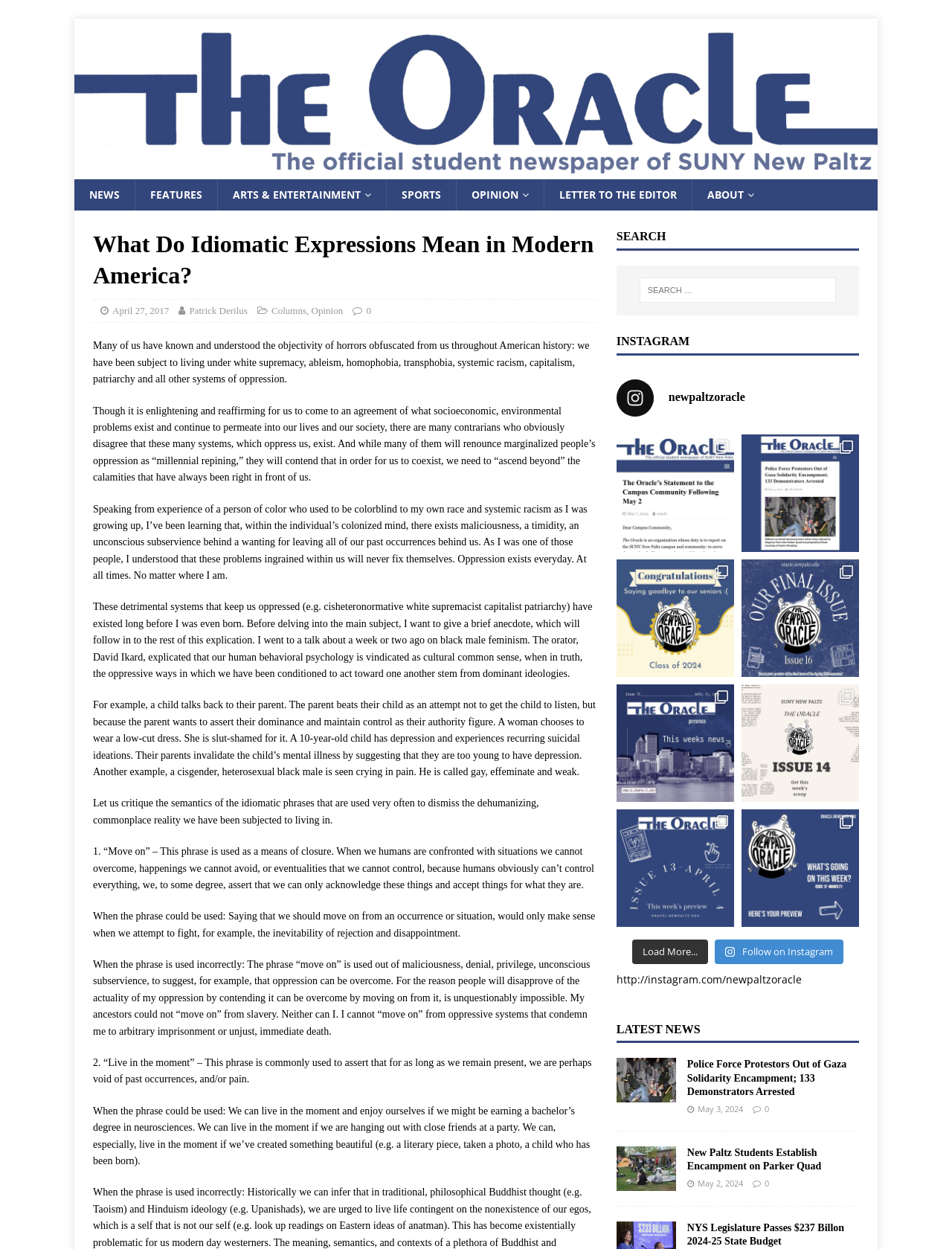Locate the bounding box coordinates of the segment that needs to be clicked to meet this instruction: "Click on the 'NEWS' link".

[0.078, 0.144, 0.141, 0.169]